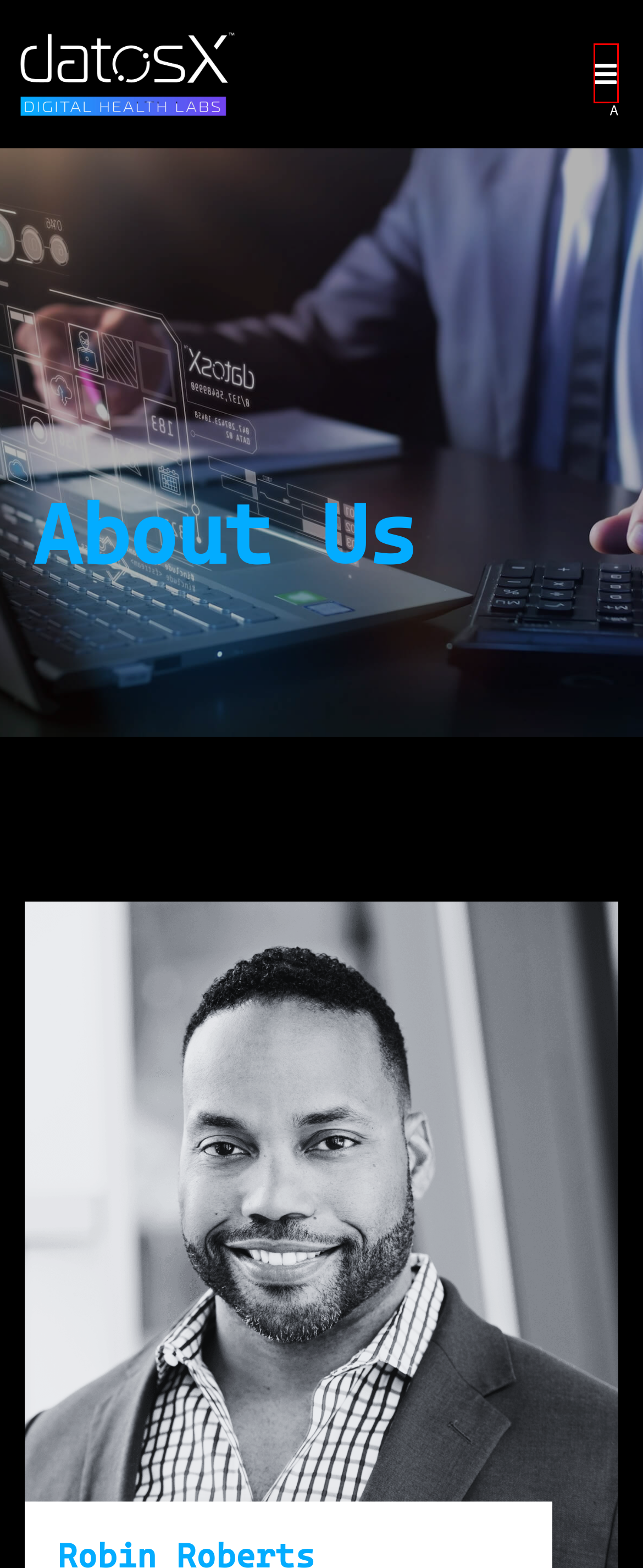Looking at the description: parent_node: About Us, identify which option is the best match and respond directly with the letter of that option.

A